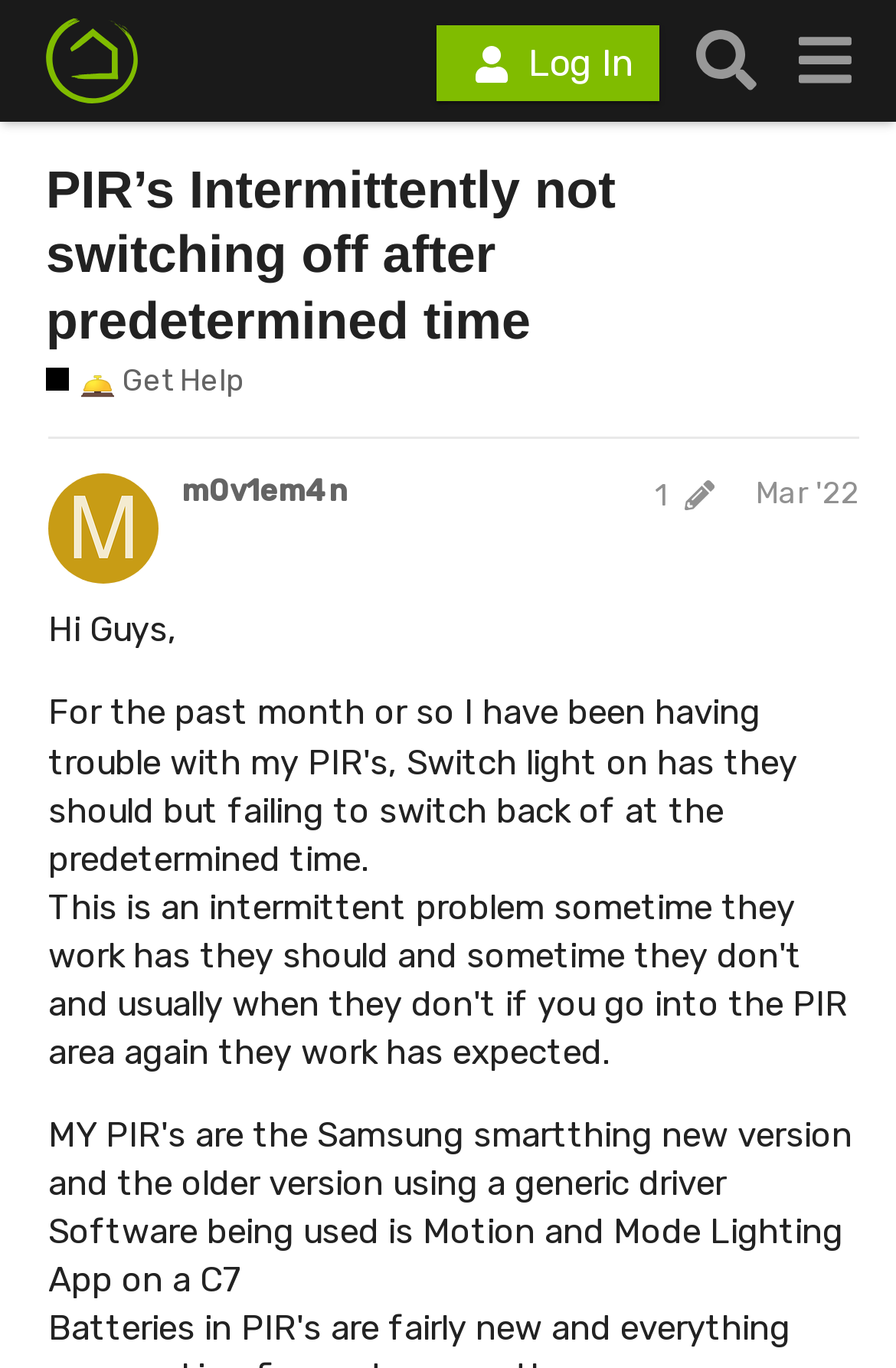Specify the bounding box coordinates of the area to click in order to execute this command: 'Click on the Get Help link'. The coordinates should consist of four float numbers ranging from 0 to 1, and should be formatted as [left, top, right, bottom].

[0.051, 0.264, 0.273, 0.295]